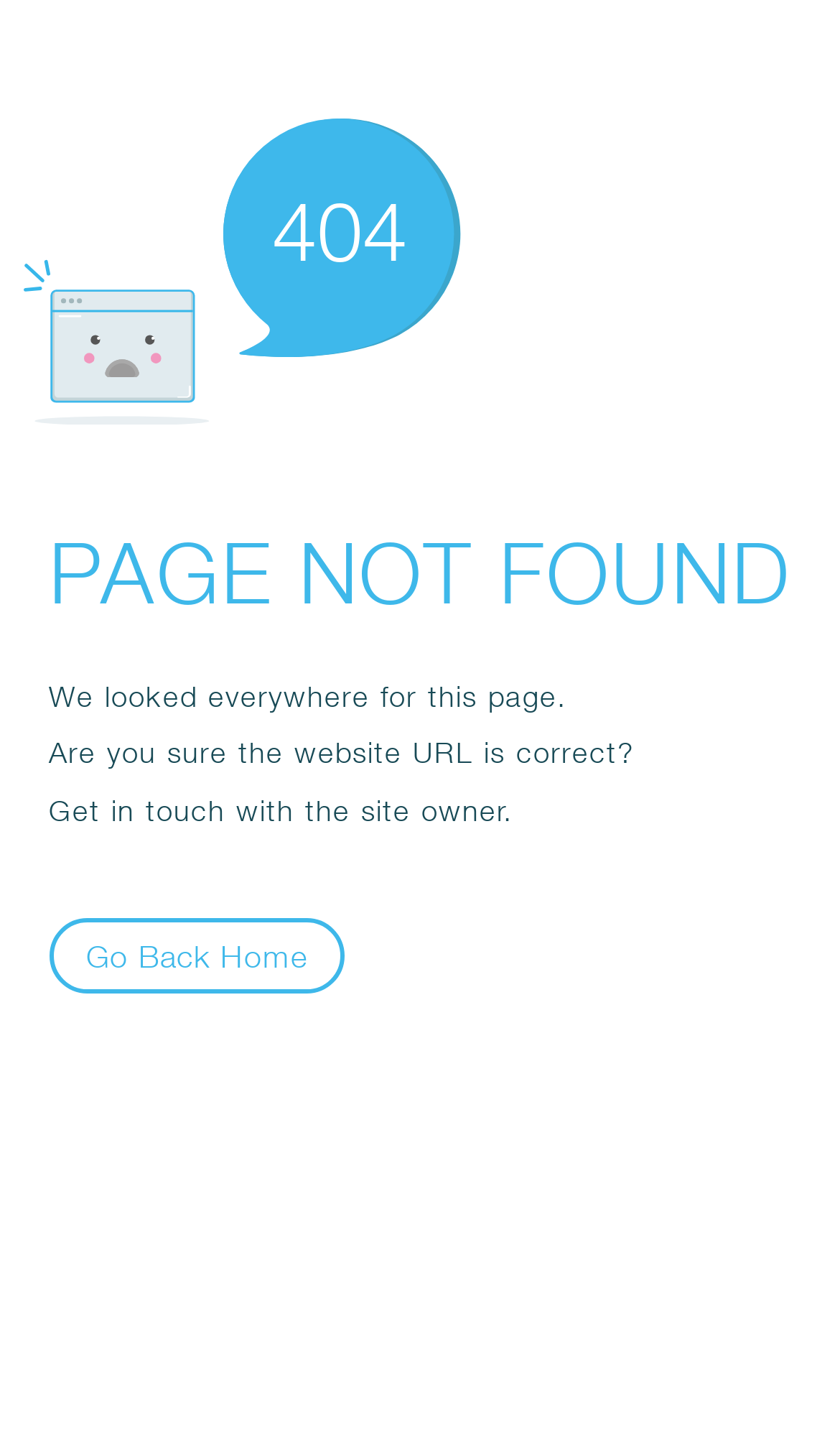What is the error code displayed?
Refer to the screenshot and respond with a concise word or phrase.

404